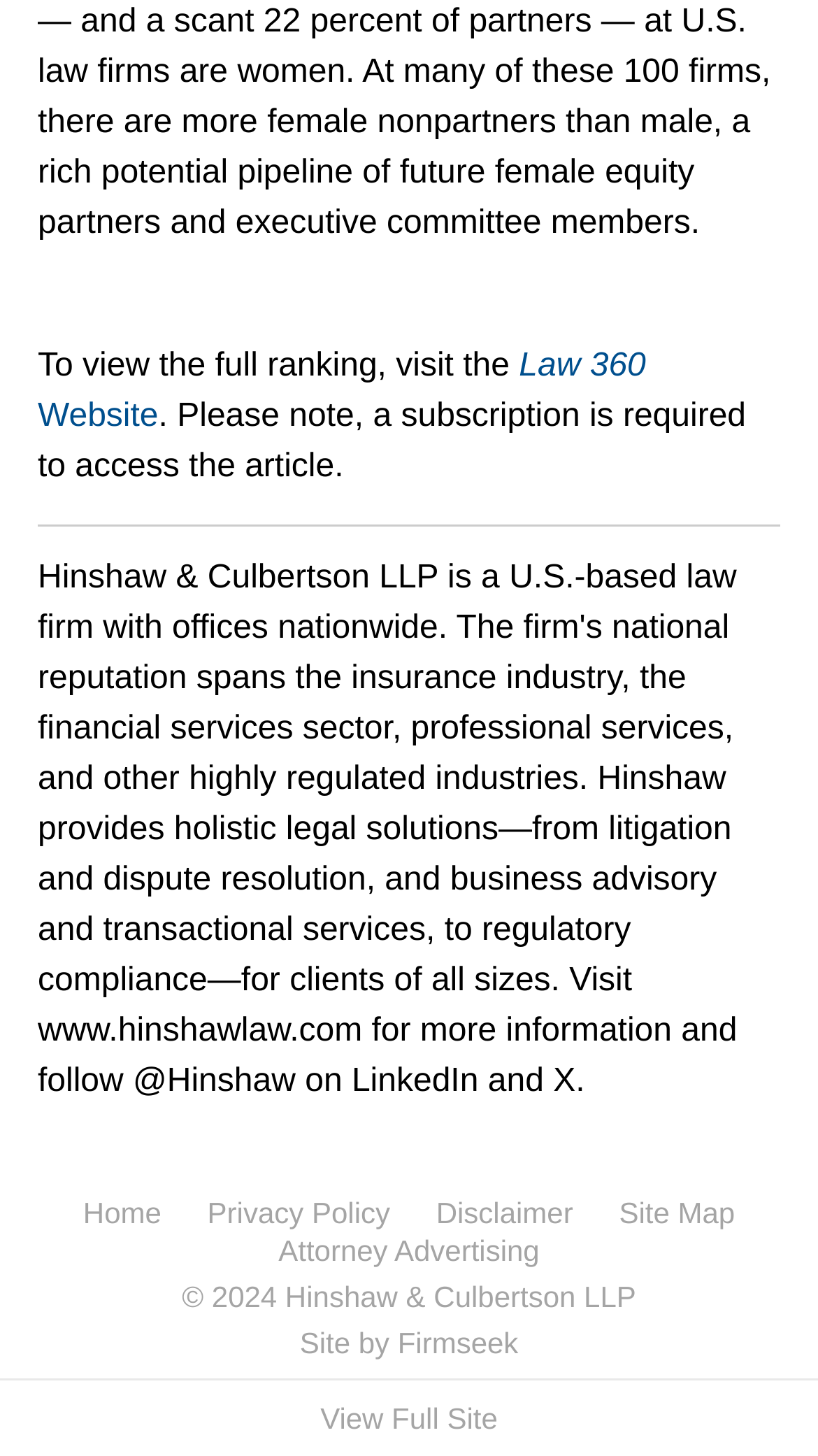Please determine the bounding box coordinates for the element that should be clicked to follow these instructions: "view the full site".

[0.392, 0.948, 0.608, 1.0]